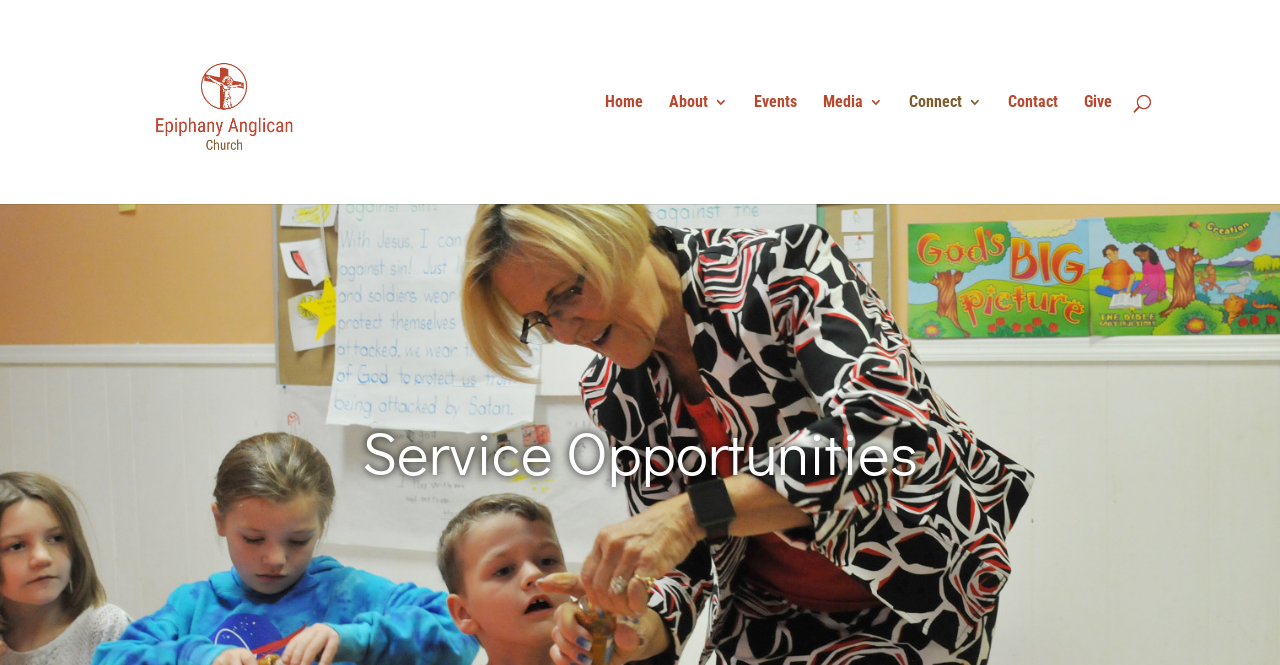Is there a search function on the webpage?
Craft a detailed and extensive response to the question.

There is a search function on the webpage, which is located at the top-right corner of the webpage, indicated by a search box.